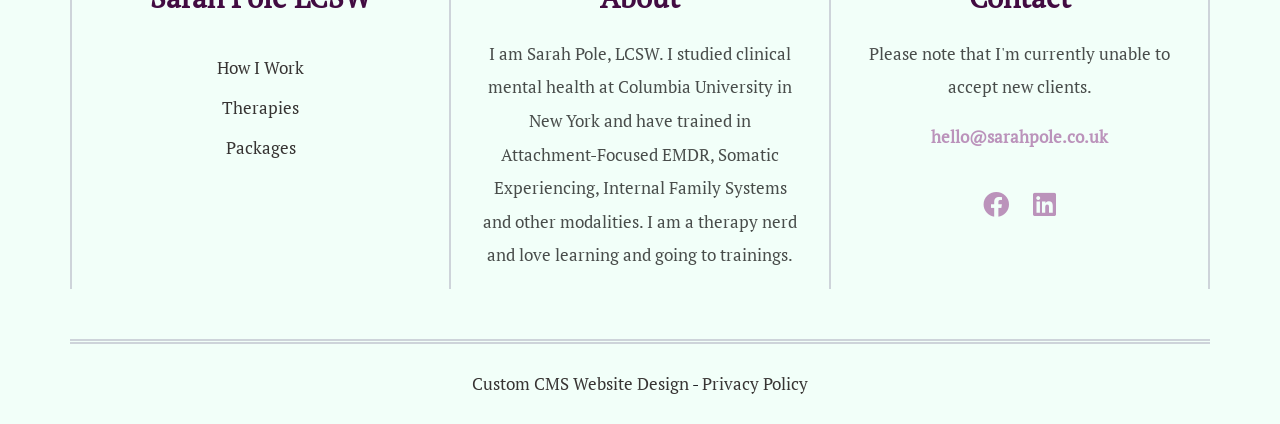Determine the bounding box coordinates of the region that needs to be clicked to achieve the task: "Check the website's privacy policy".

[0.548, 0.879, 0.631, 0.931]